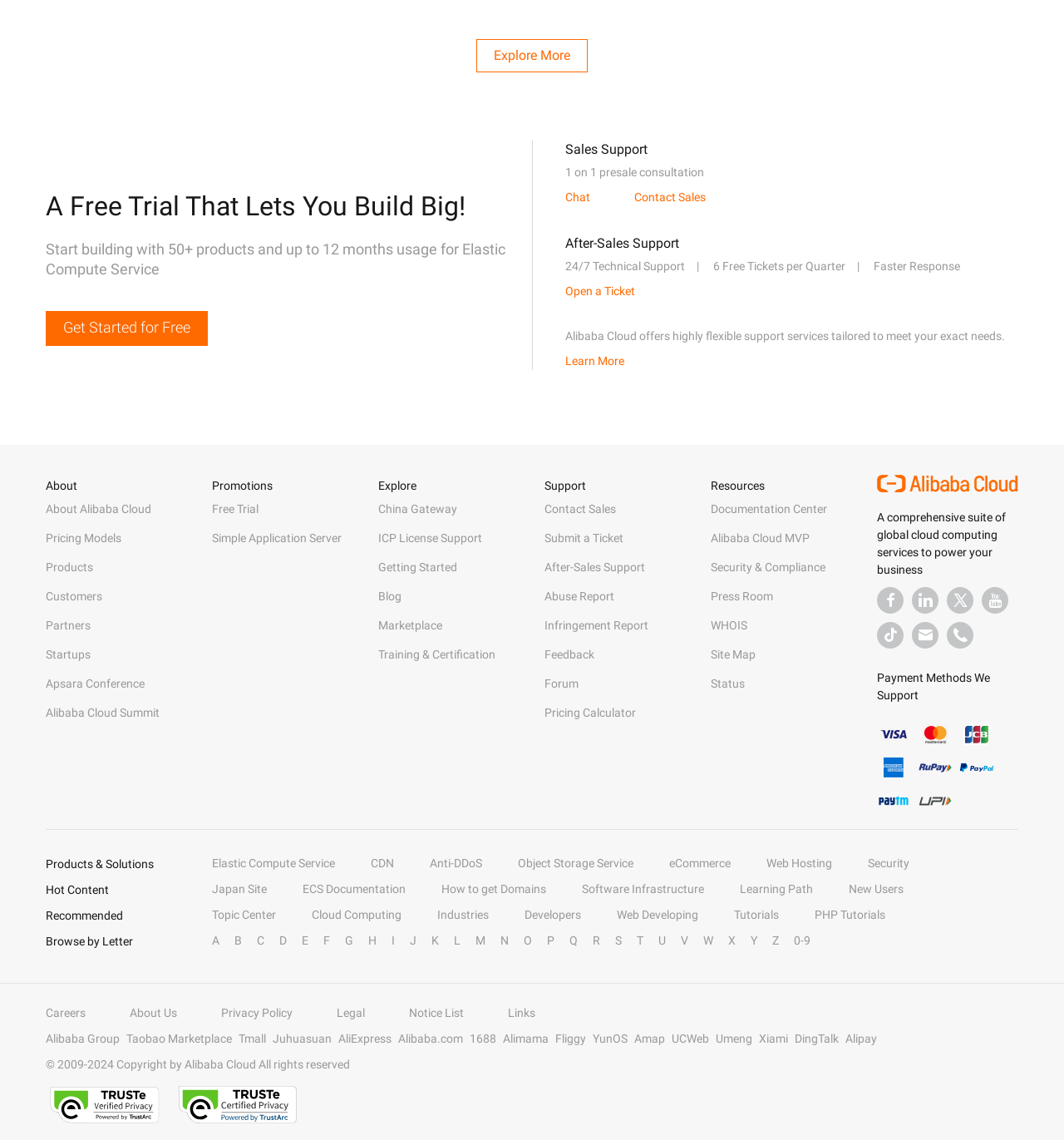Please determine the bounding box coordinates of the area that needs to be clicked to complete this task: 'Get started with a free trial'. The coordinates must be four float numbers between 0 and 1, formatted as [left, top, right, bottom].

[0.043, 0.273, 0.195, 0.304]